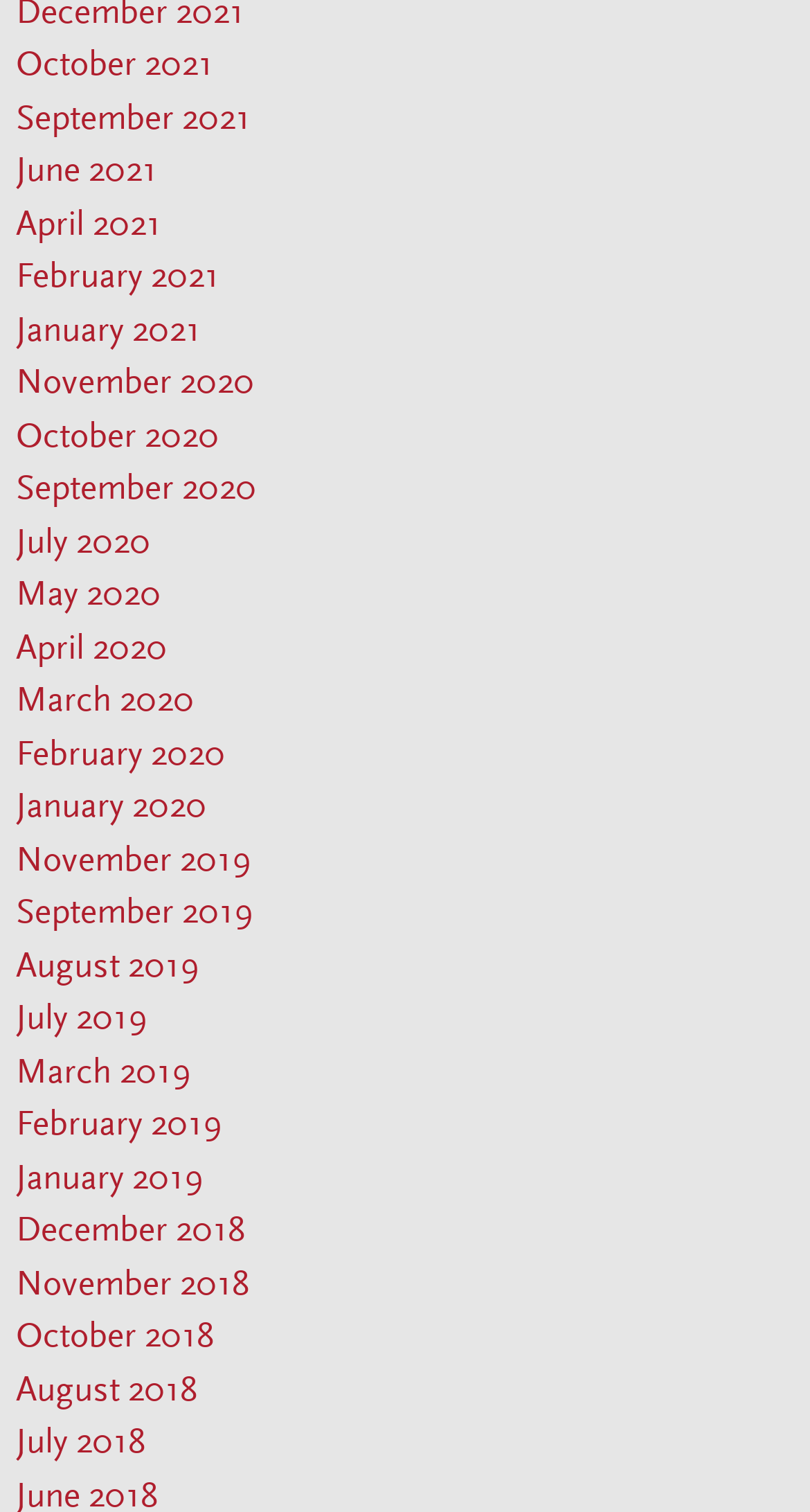Could you determine the bounding box coordinates of the clickable element to complete the instruction: "view October 2021"? Provide the coordinates as four float numbers between 0 and 1, i.e., [left, top, right, bottom].

[0.02, 0.028, 0.264, 0.055]